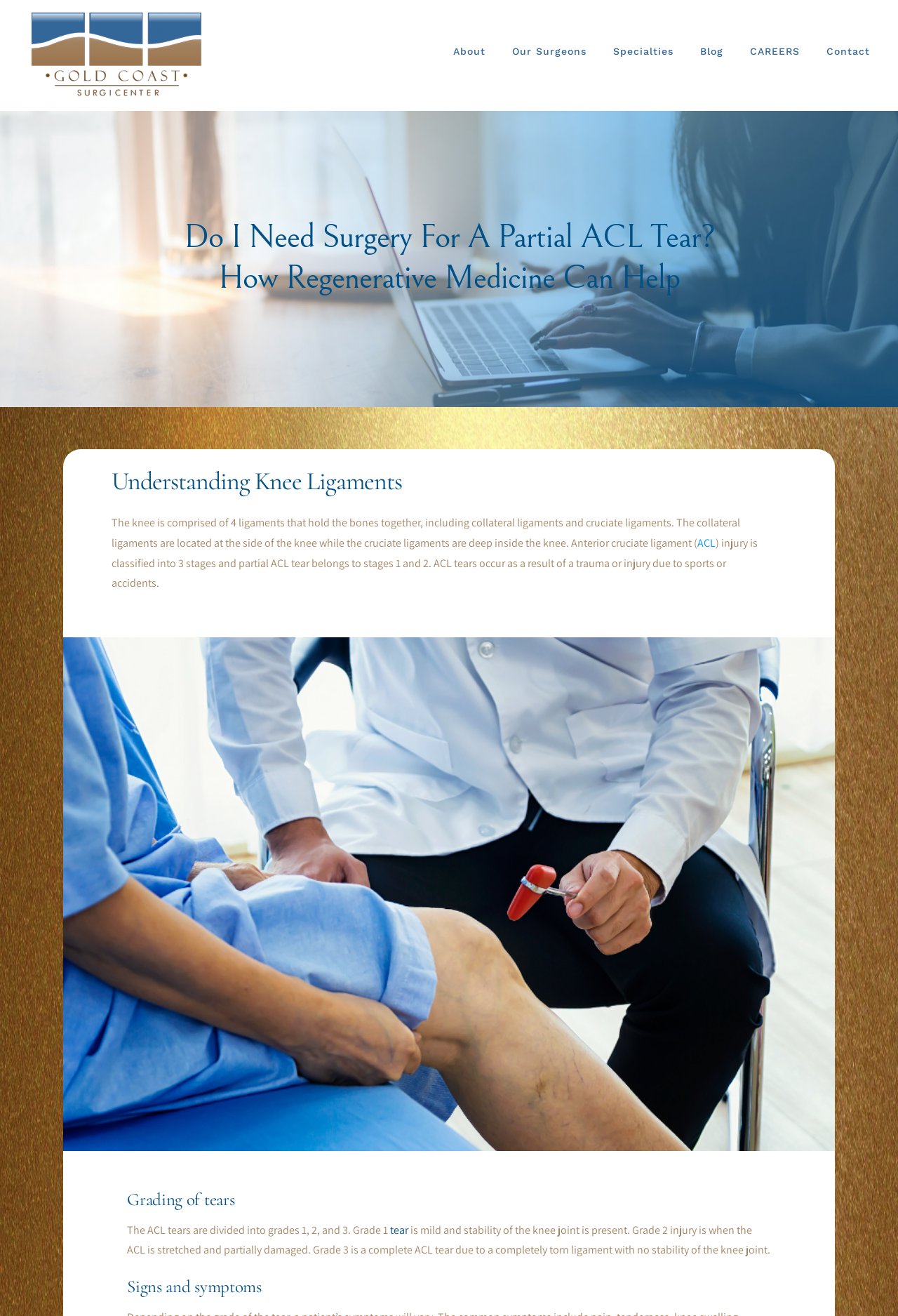Could you locate the bounding box coordinates for the section that should be clicked to accomplish this task: "Click the Gold Coast Surgery Center Logo".

[0.031, 0.005, 0.227, 0.075]